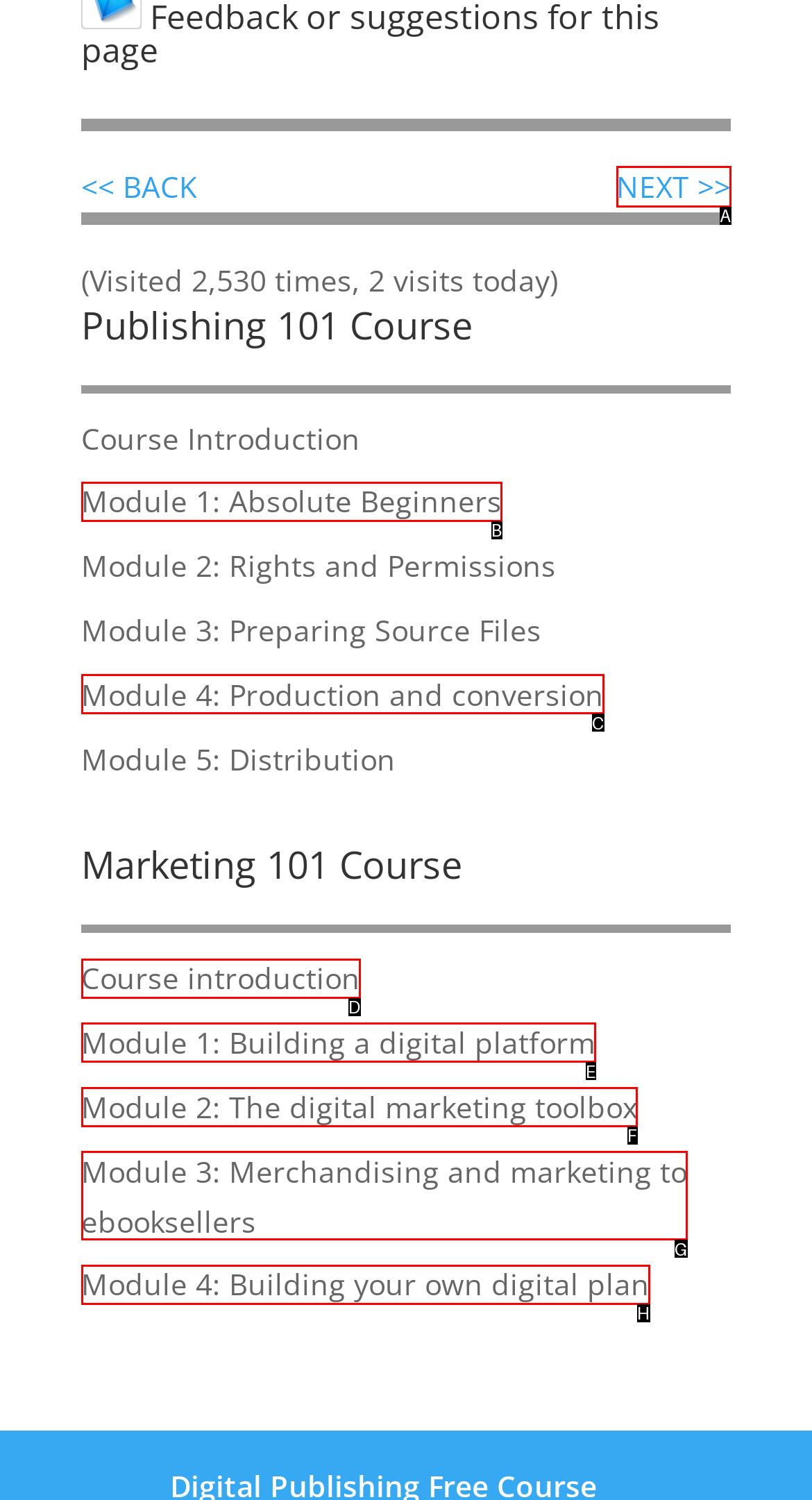Select the proper HTML element to perform the given task: go to next page Answer with the corresponding letter from the provided choices.

A